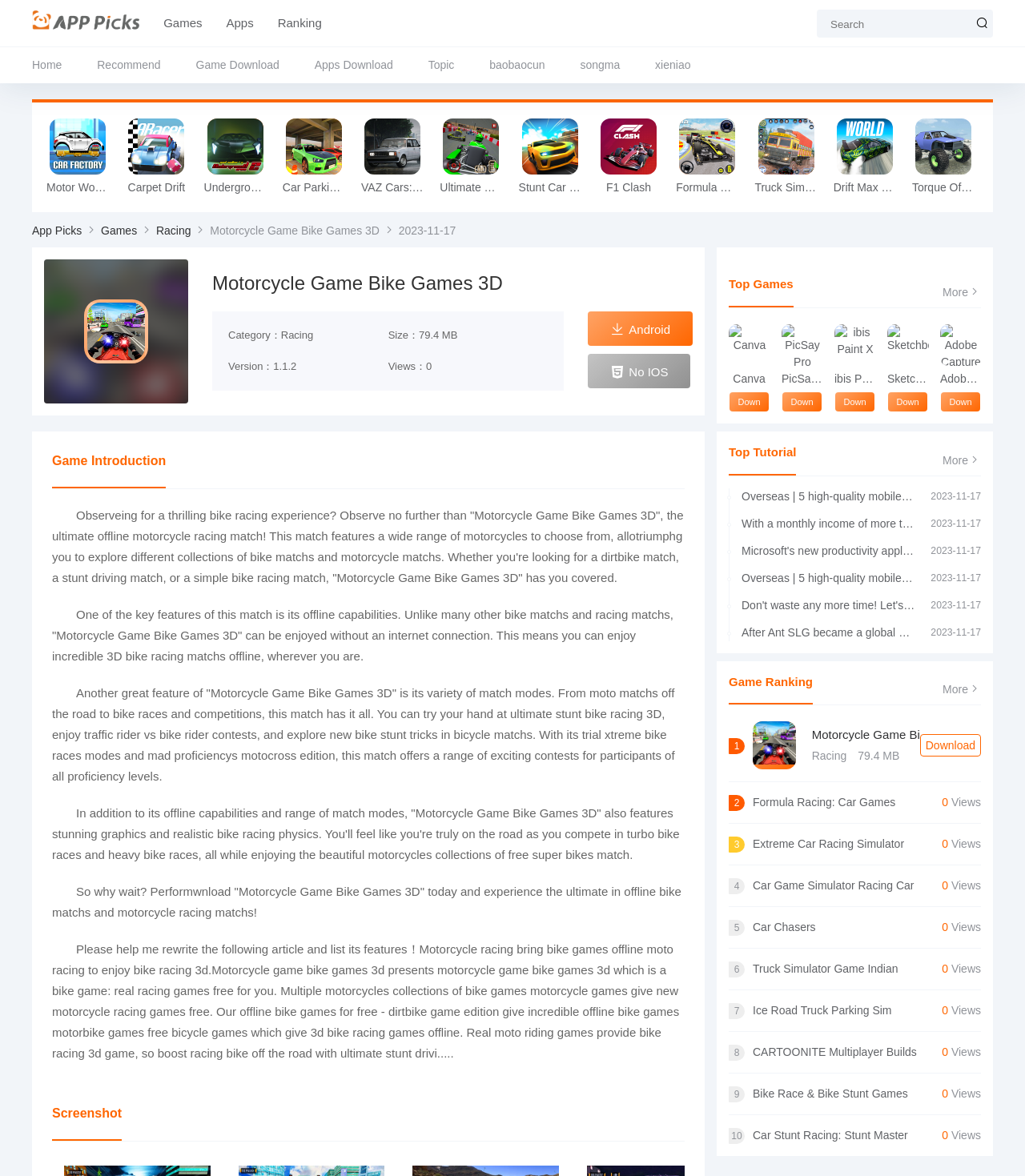Find the bounding box coordinates of the area to click in order to follow the instruction: "Go to the home page".

[0.031, 0.04, 0.06, 0.071]